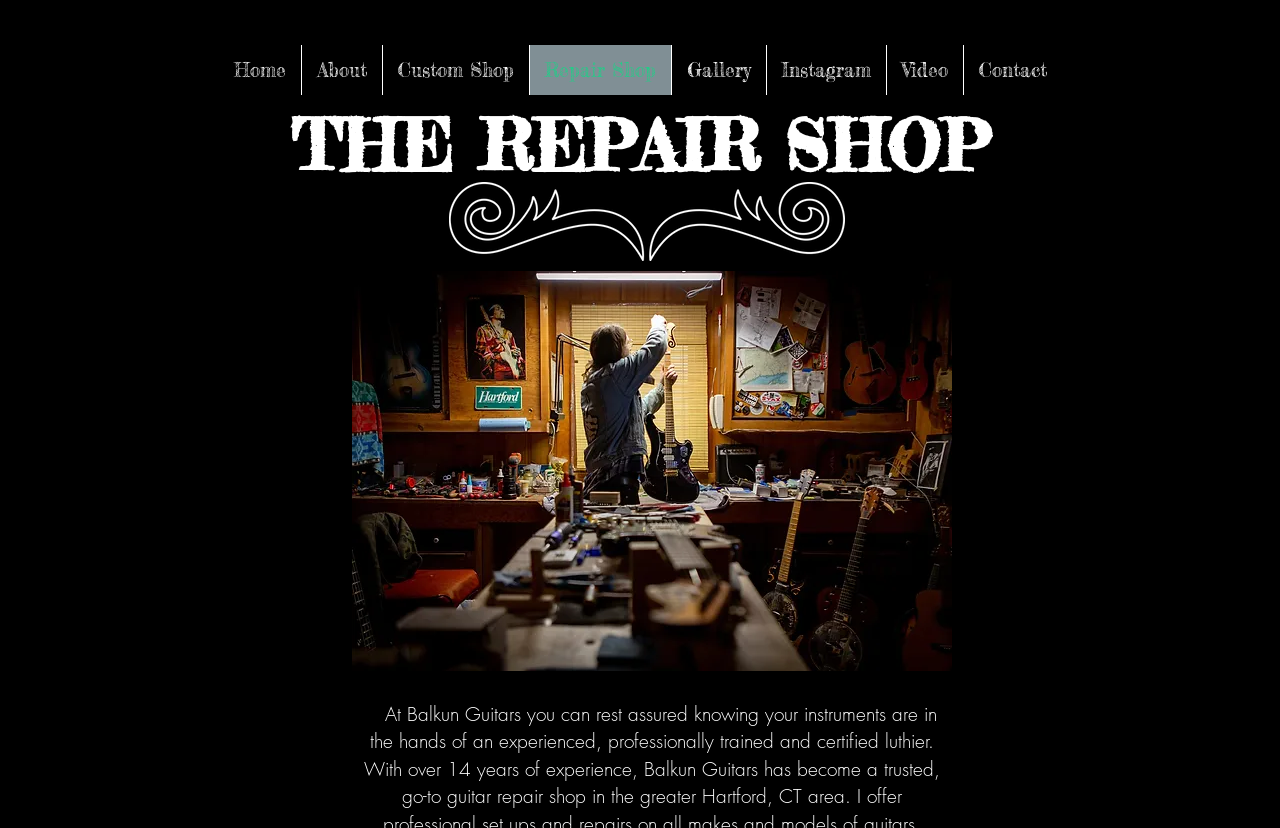Given the element description, predict the bounding box coordinates in the format (top-left x, top-left y, bottom-right x, bottom-right y), using floating point numbers between 0 and 1: Repair Shop

[0.413, 0.054, 0.524, 0.115]